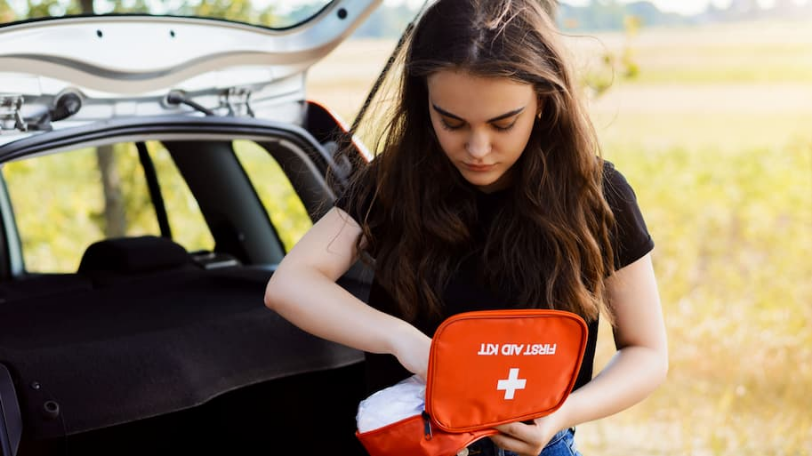Provide a comprehensive description of the image.

In this image, a young girl is diligently retrieving supplies from a bright red first aid kit while standing beside an open trunk of a car. The backdrop features a serene outdoor setting with greenery, indicating a potential road trip or excursion. The first aid kit, prominently labeled with a white cross and the words "FIRST AID KIT," showcases the importance of preparedness for any emergencies that may arise during travel. This scene emphasizes the necessity of being equipped with essential medical supplies, highlighting the proactive steps drivers should take to ensure safety on the road. The girl's focused demeanor suggests she is ready to assist in case of an accident or health issue, reinforcing the theme of responsible travel and community care.